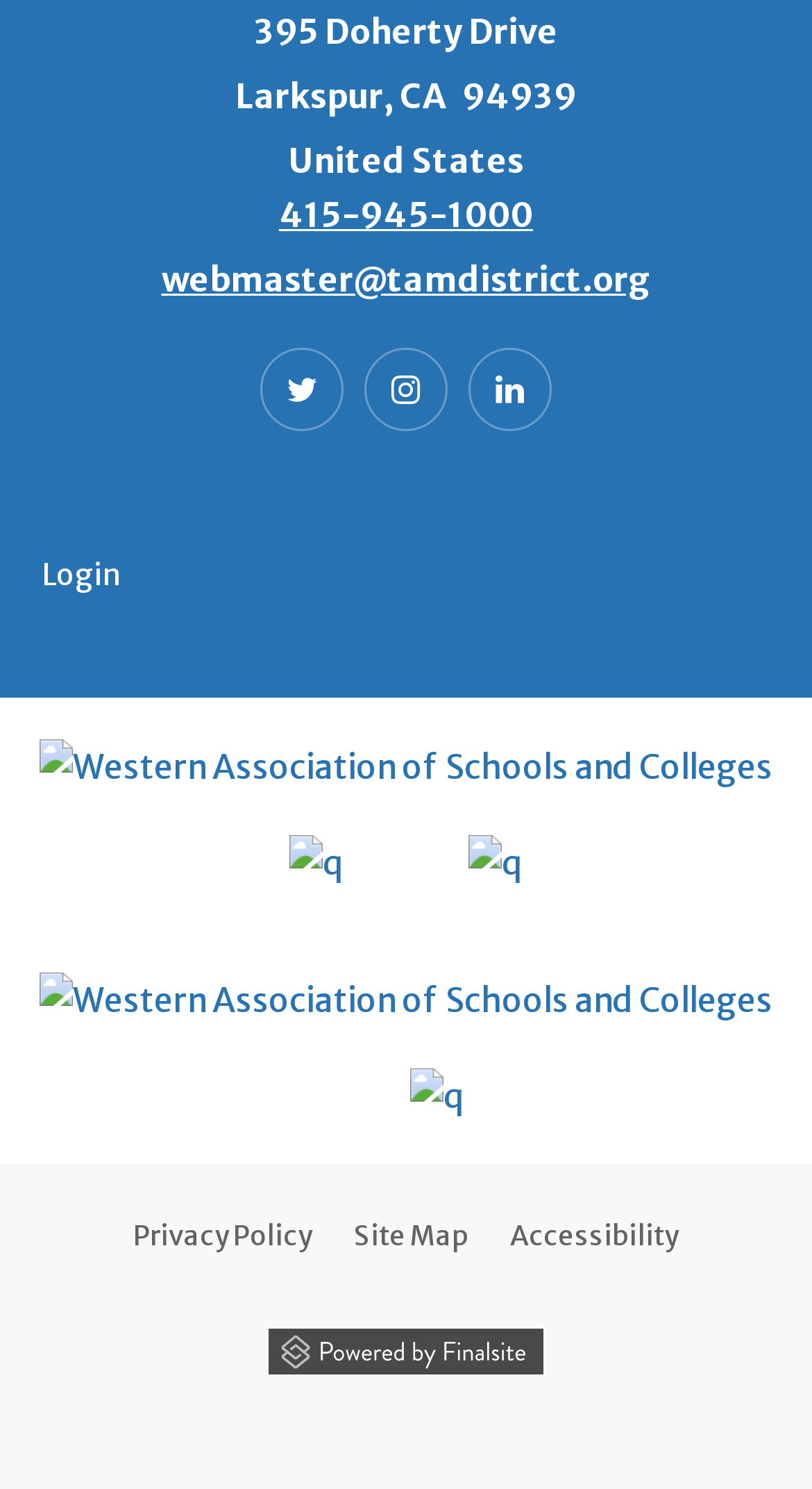What is the phone number of the organization?
Answer the question with detailed information derived from the image.

I found the phone number by looking at the link element that contains the phone number, which is located near the top of the webpage.